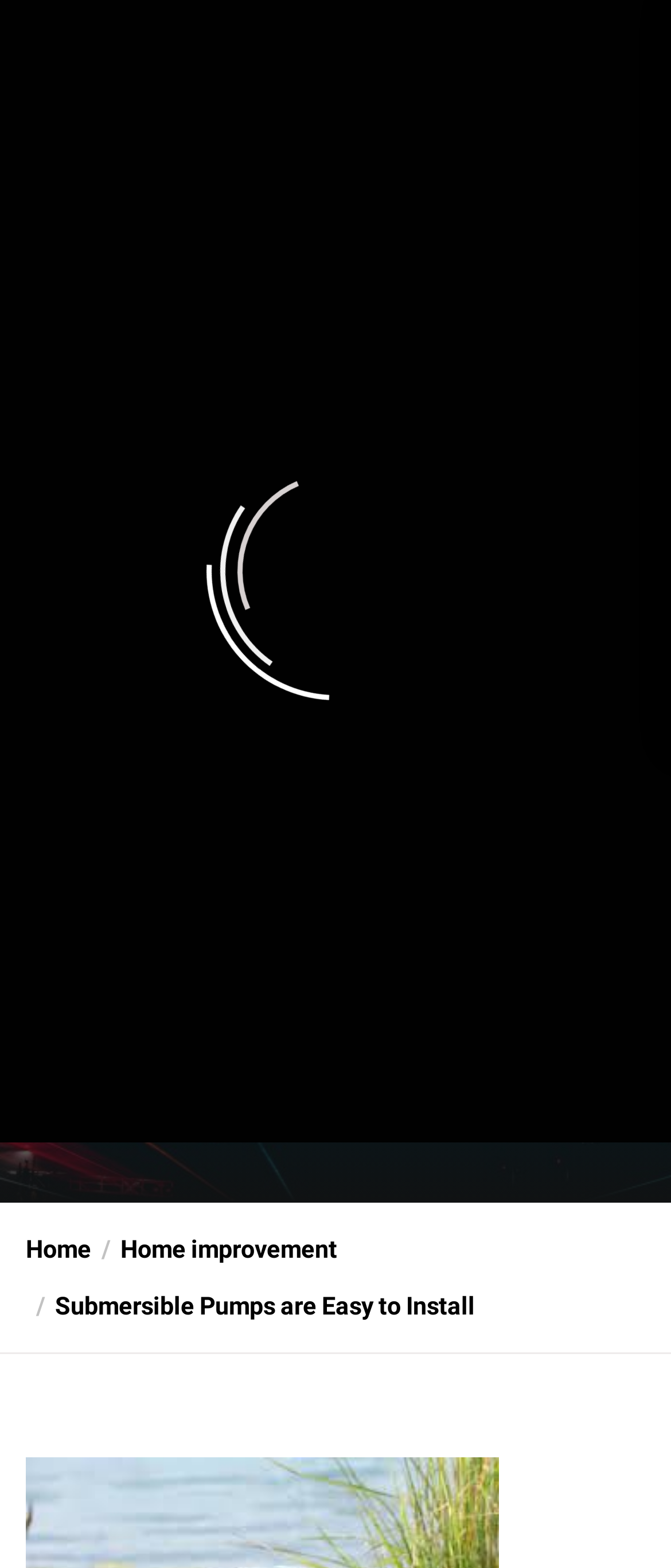Please provide the bounding box coordinates in the format (top-left x, top-left y, bottom-right x, bottom-right y). Remember, all values are floating point numbers between 0 and 1. What is the bounding box coordinate of the region described as: aria-label="Chiudi la finestra di dialogo"

None